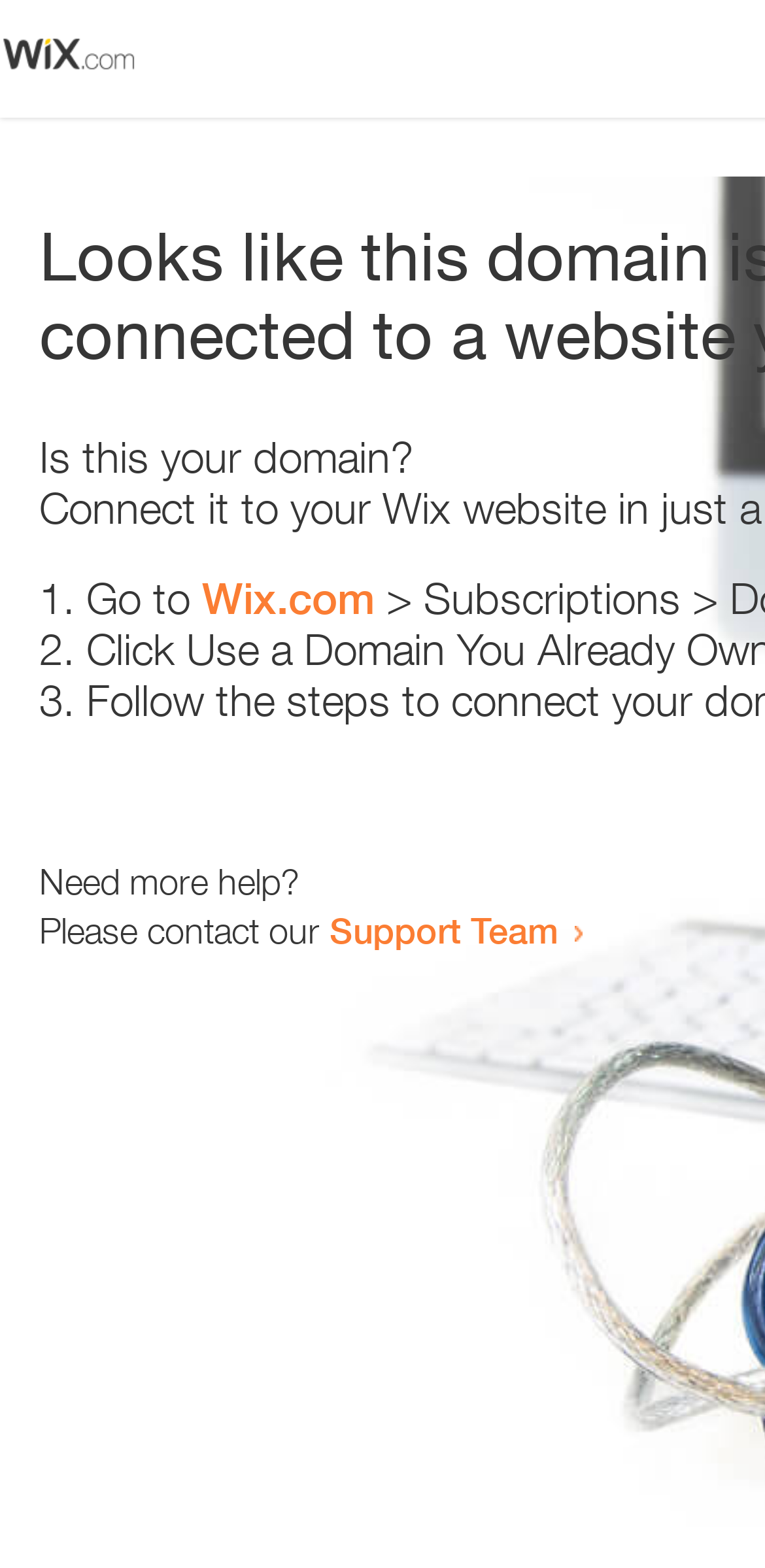What is the domain being referred to?
Please elaborate on the answer to the question with detailed information.

The webpage contains a link 'Wix.com' which suggests that the domain being referred to is Wix.com. This can be inferred from the context of the sentence 'Go to Wix.com'.